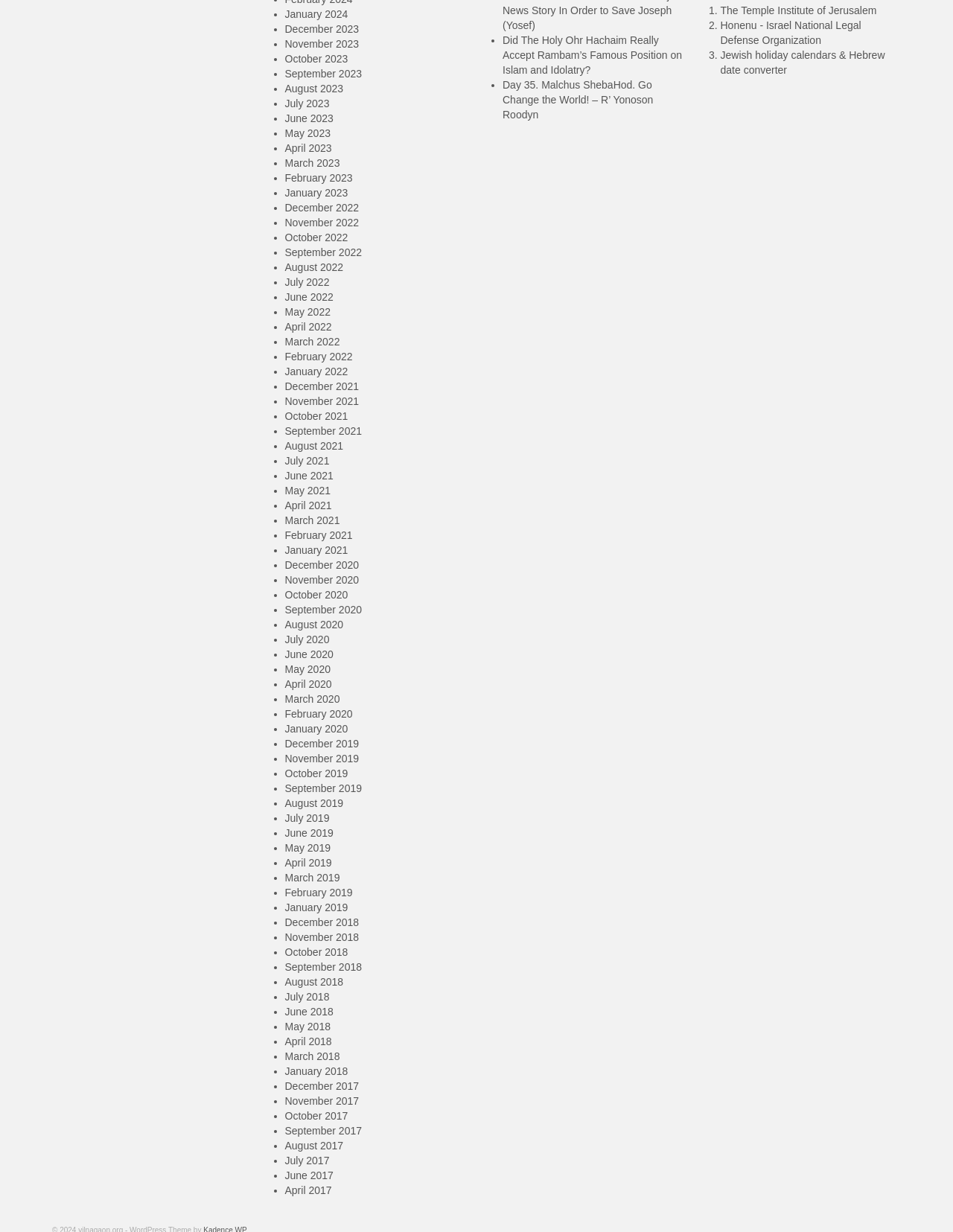Respond with a single word or phrase for the following question: 
What are the links on the webpage?

Month names